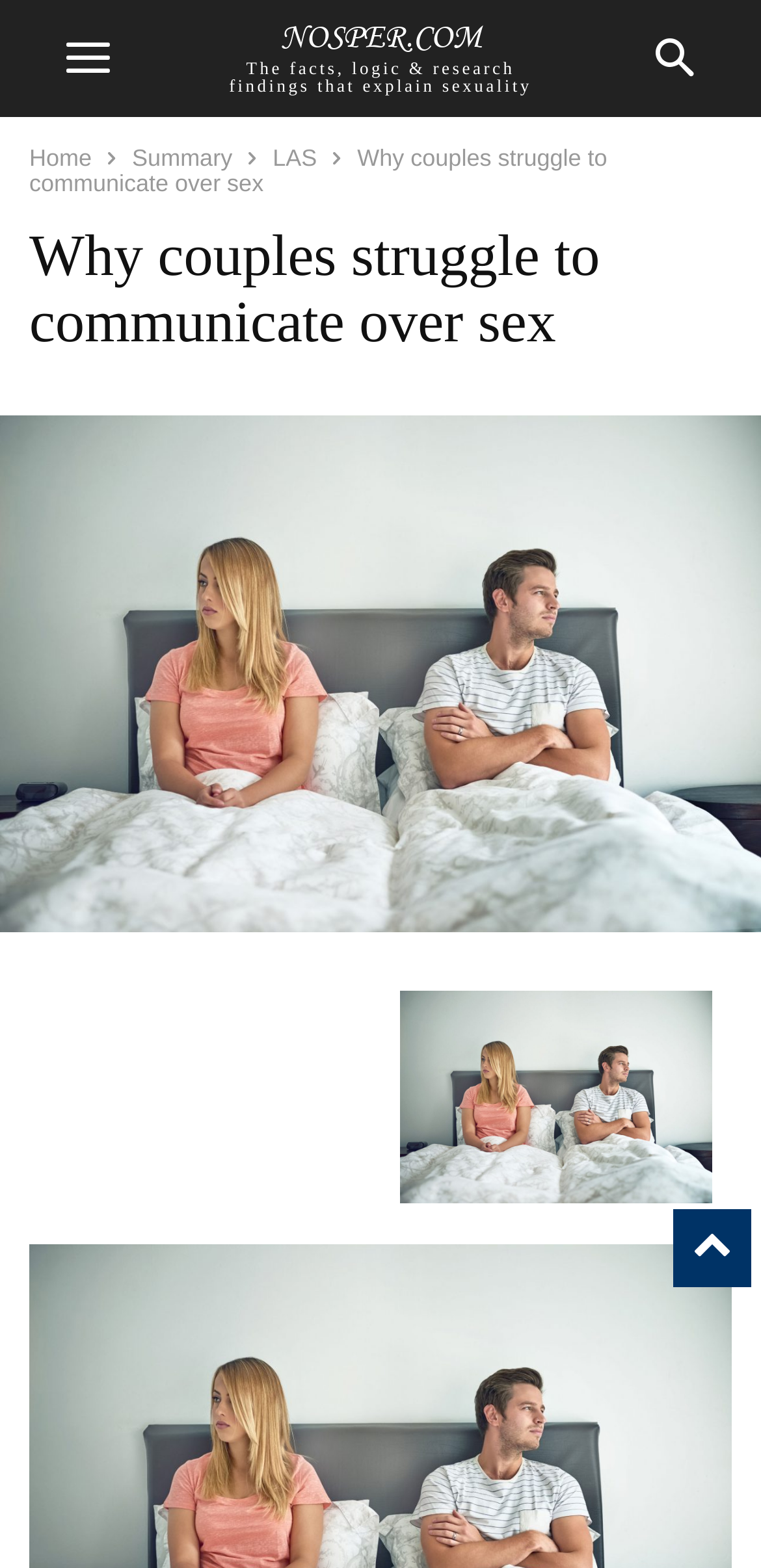Determine the bounding box coordinates of the clickable element to complete this instruction: "Open Media Centre". Provide the coordinates in the format of four float numbers between 0 and 1, [left, top, right, bottom].

None